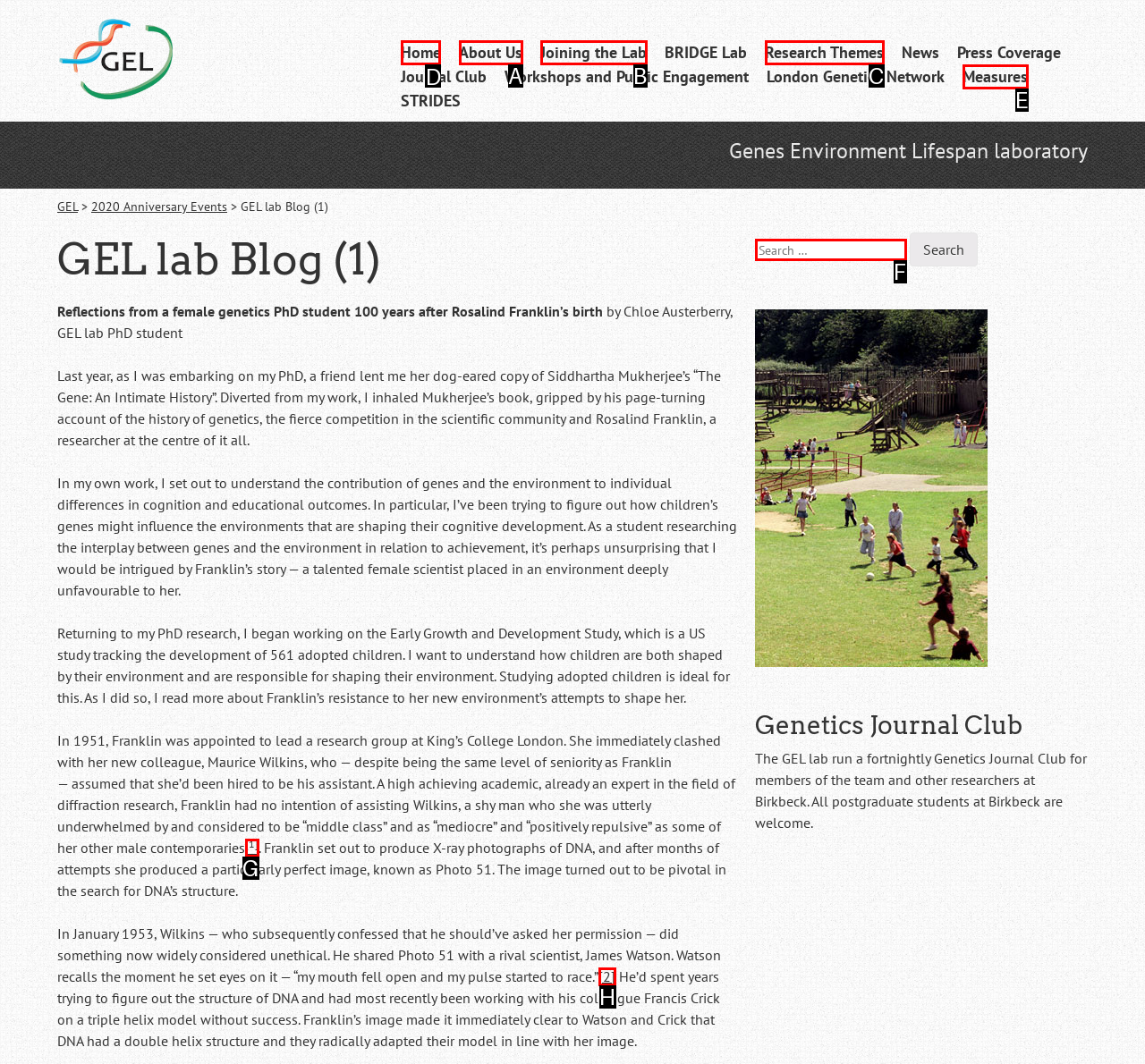Tell me which one HTML element I should click to complete the following task: Click the 'Home' link Answer with the option's letter from the given choices directly.

D